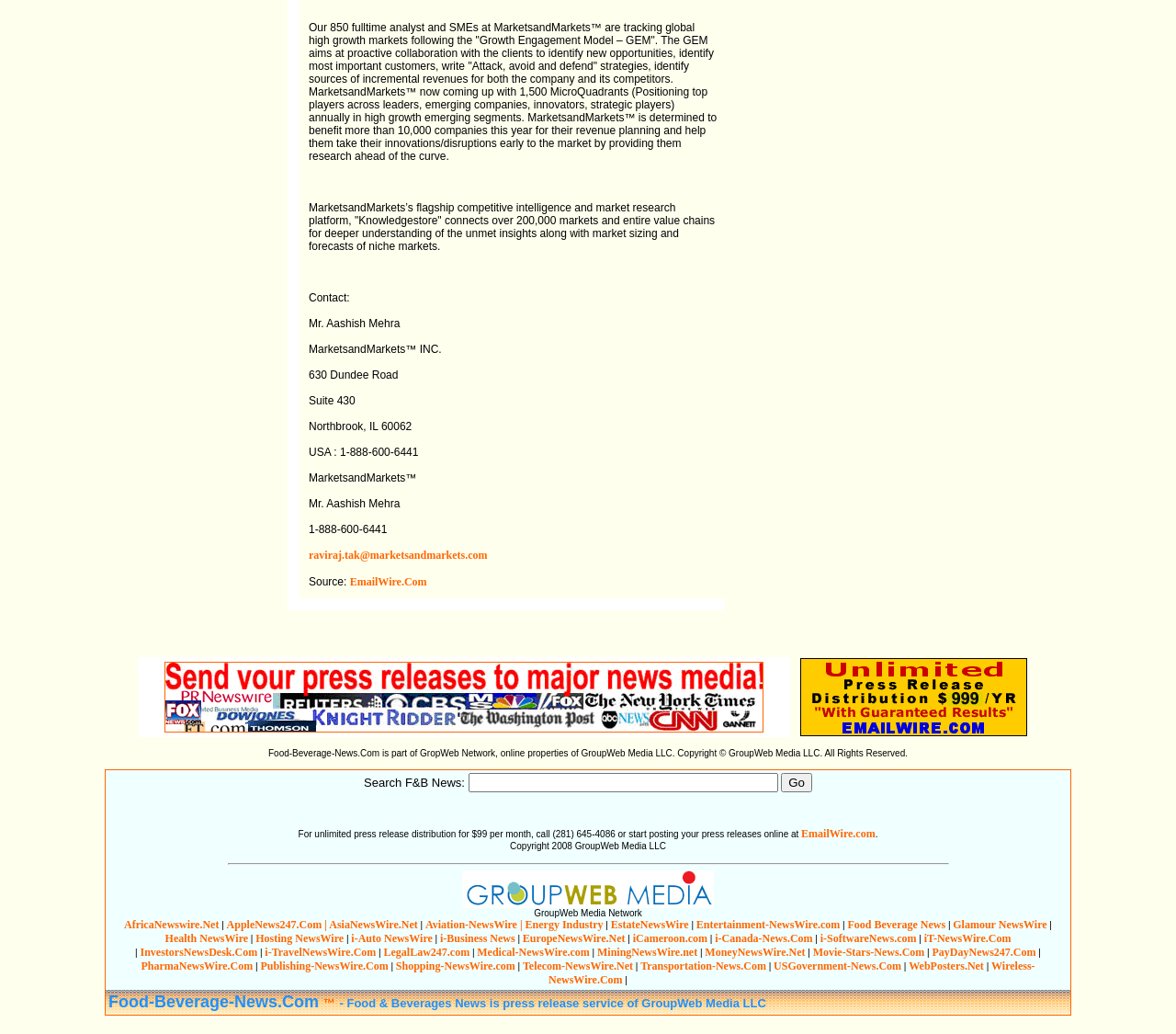Please identify the bounding box coordinates of the element that needs to be clicked to execute the following command: "Email Mr. Aashish Mehra". Provide the bounding box using four float numbers between 0 and 1, formatted as [left, top, right, bottom].

[0.262, 0.531, 0.414, 0.543]